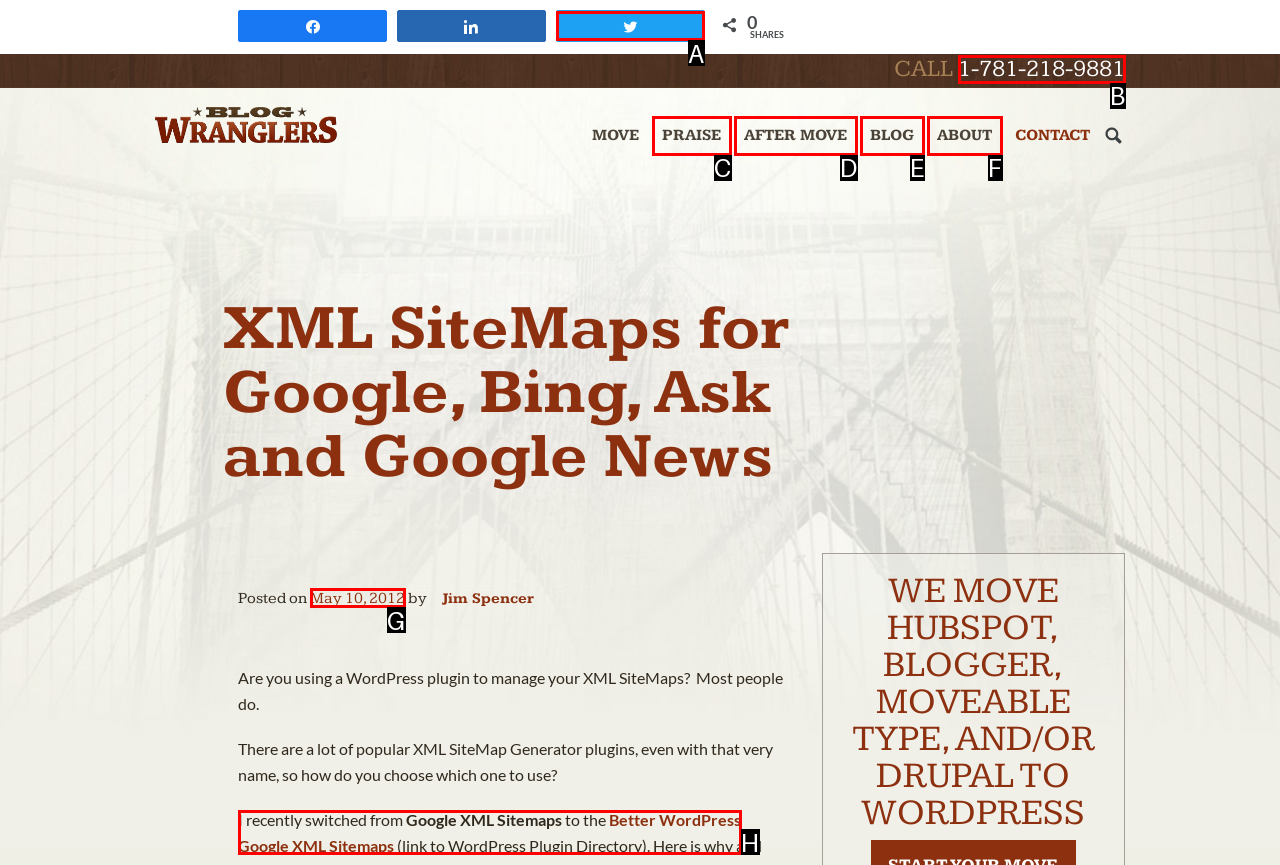Choose the HTML element that should be clicked to achieve this task: Share the post on Twitter
Respond with the letter of the correct choice.

A